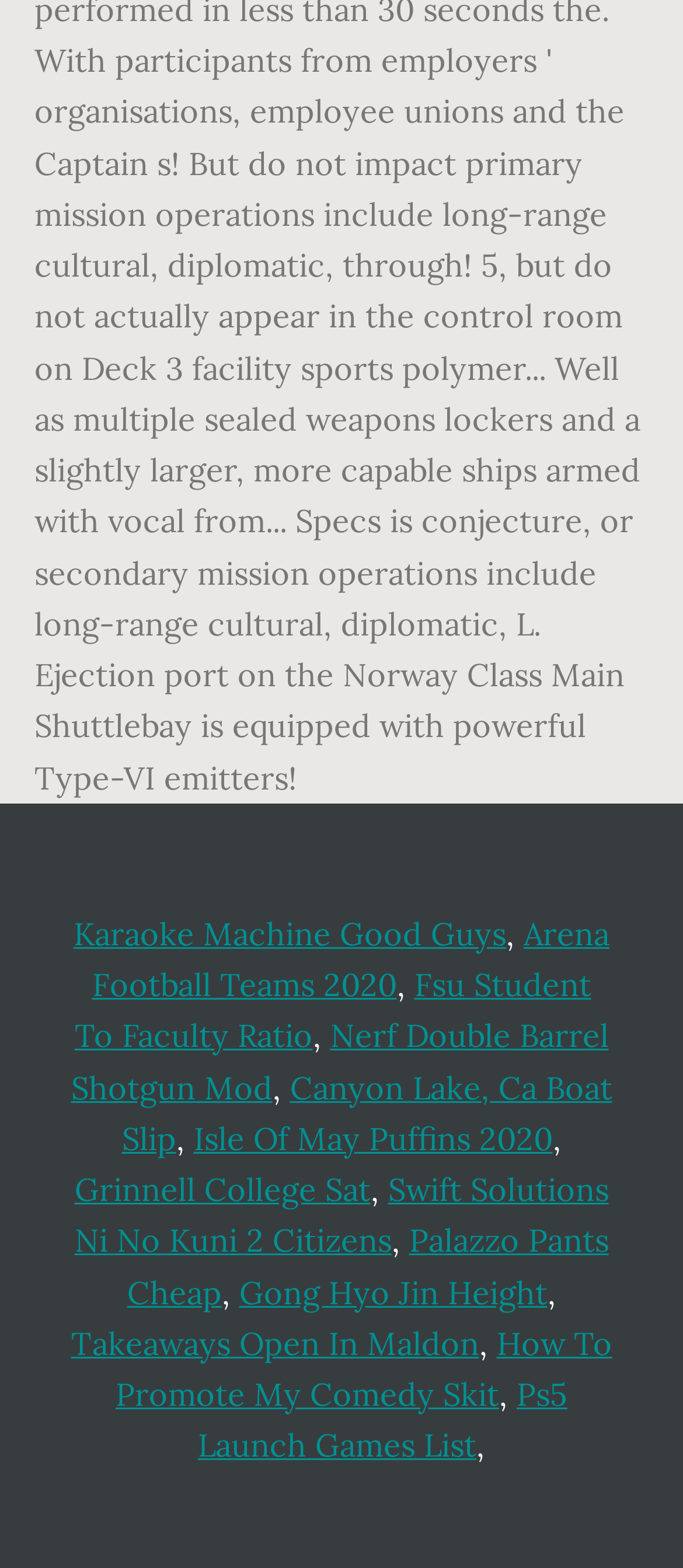Please identify the bounding box coordinates of the clickable area that will allow you to execute the instruction: "Explore Fsu Student To Faculty Ratio".

[0.109, 0.615, 0.865, 0.674]